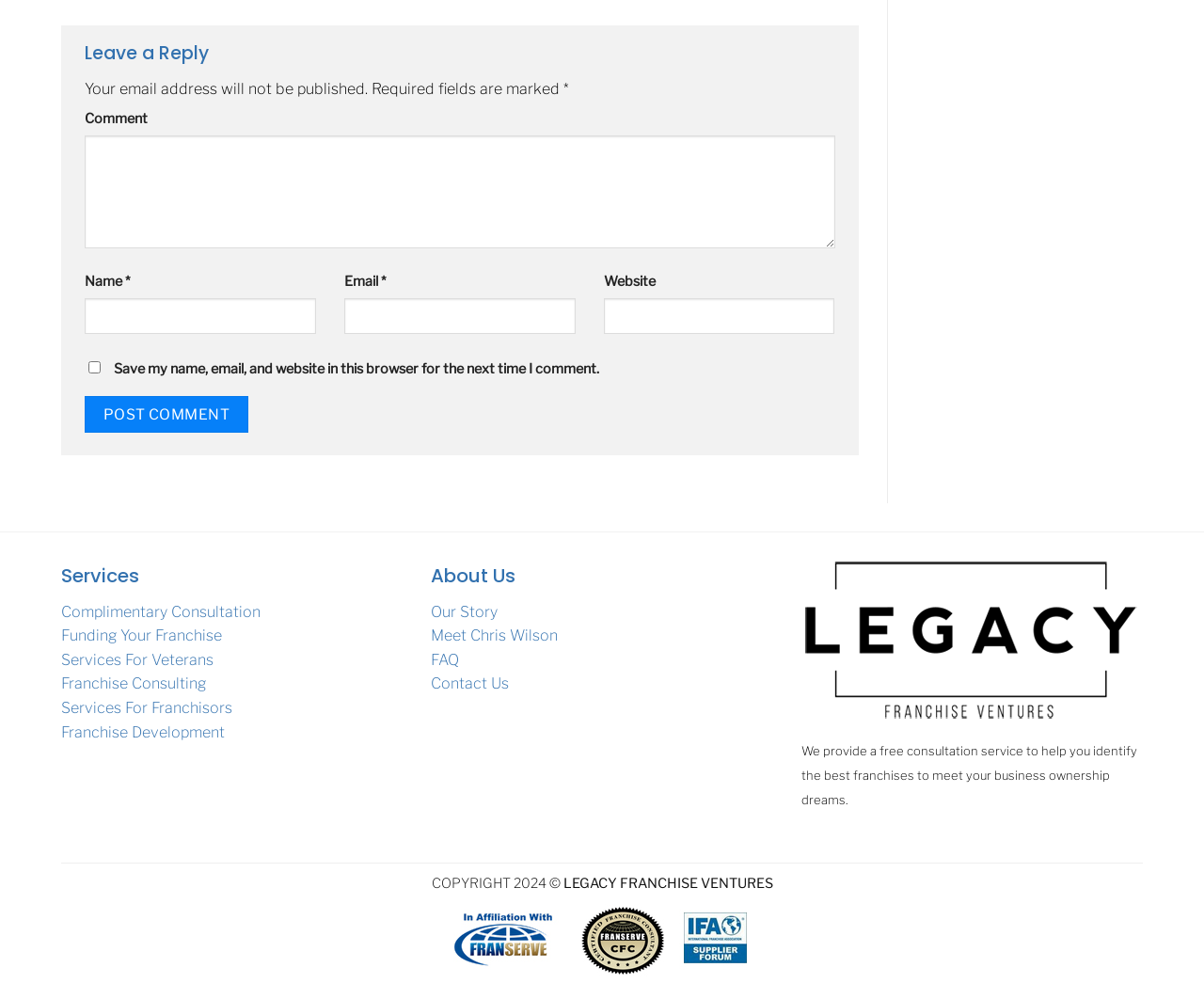Give a one-word or one-phrase response to the question:
What is the purpose of the comment section?

Leave a reply